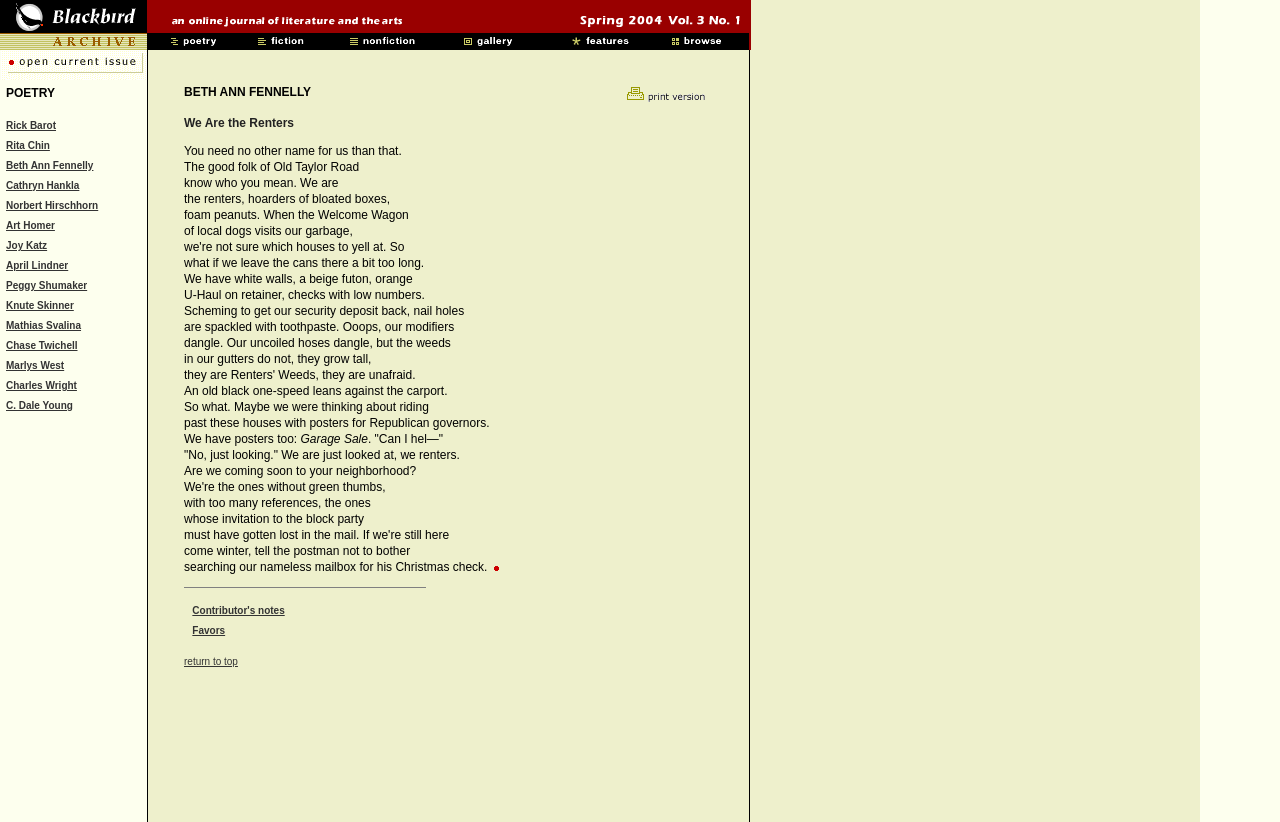Show the bounding box coordinates of the element that should be clicked to complete the task: "check the contributor's notes".

[0.462, 0.105, 0.555, 0.124]